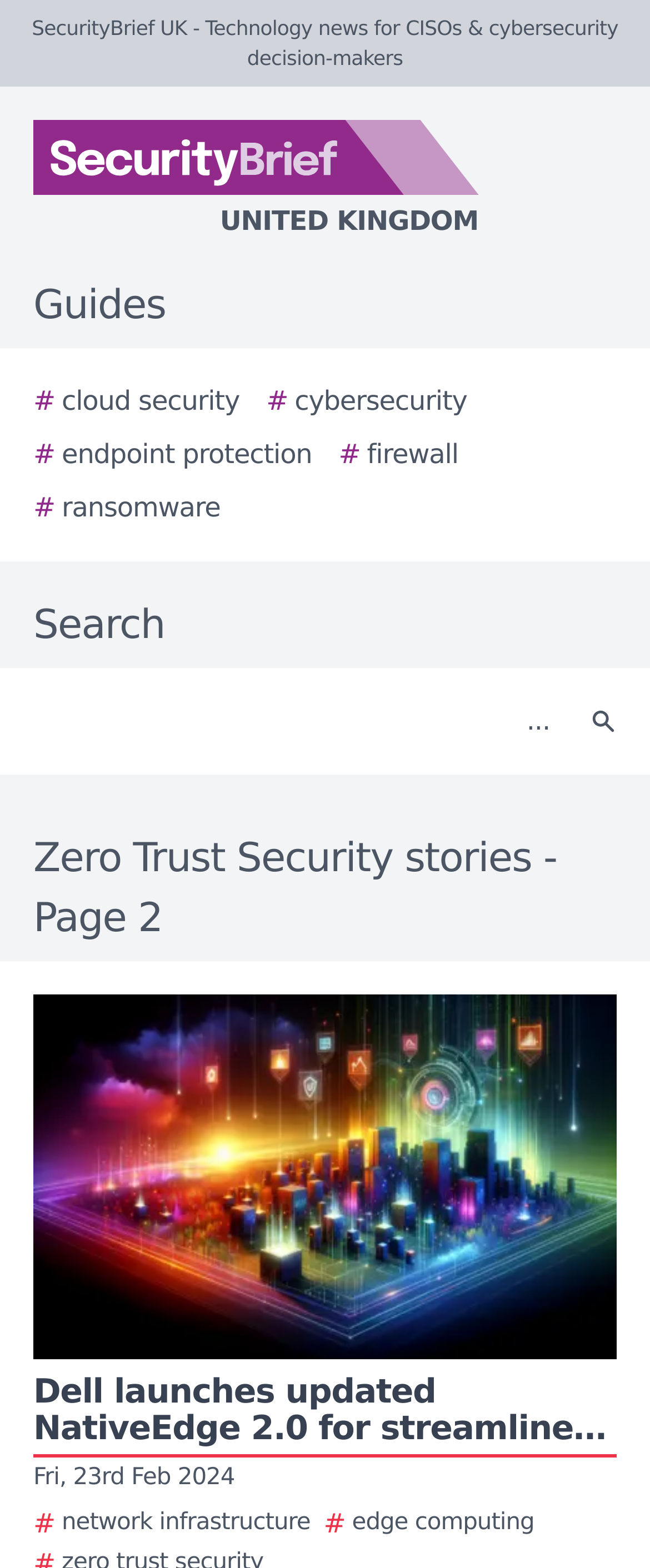Kindly determine the bounding box coordinates of the area that needs to be clicked to fulfill this instruction: "Read Zero Trust Security stories".

[0.0, 0.528, 1.0, 0.604]